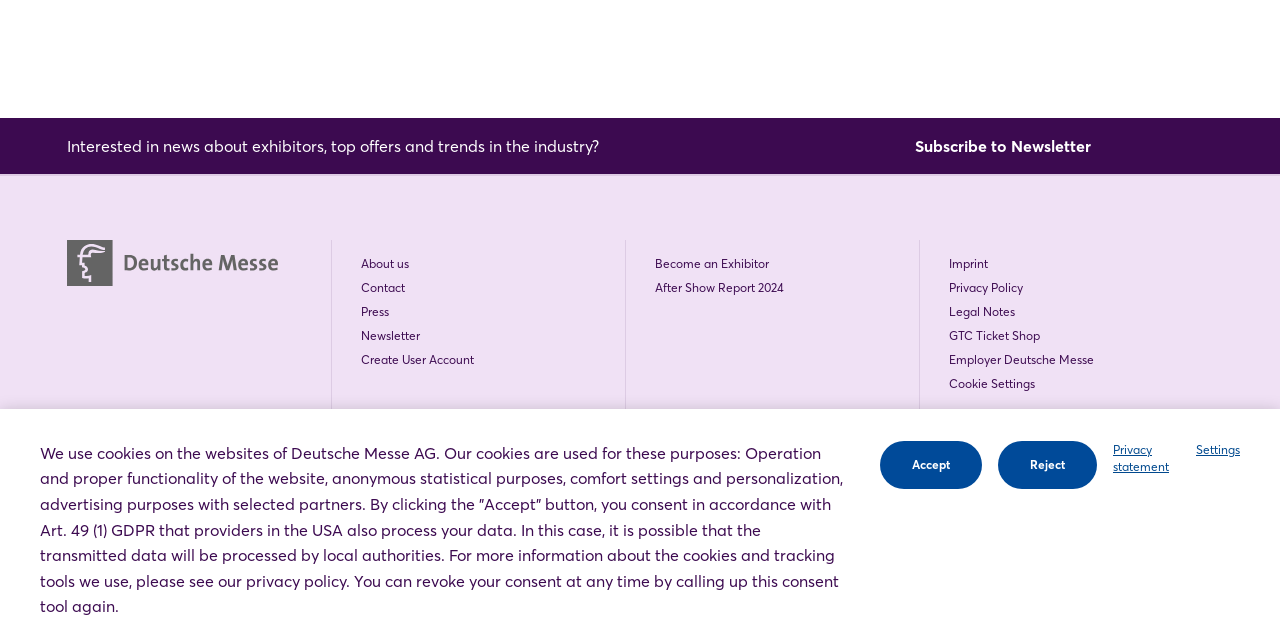From the screenshot, find the bounding box of the UI element matching this description: "+49 (0)511 89-0". Supply the bounding box coordinates in the form [left, top, right, bottom], each a float between 0 and 1.

[0.548, 0.869, 0.611, 0.892]